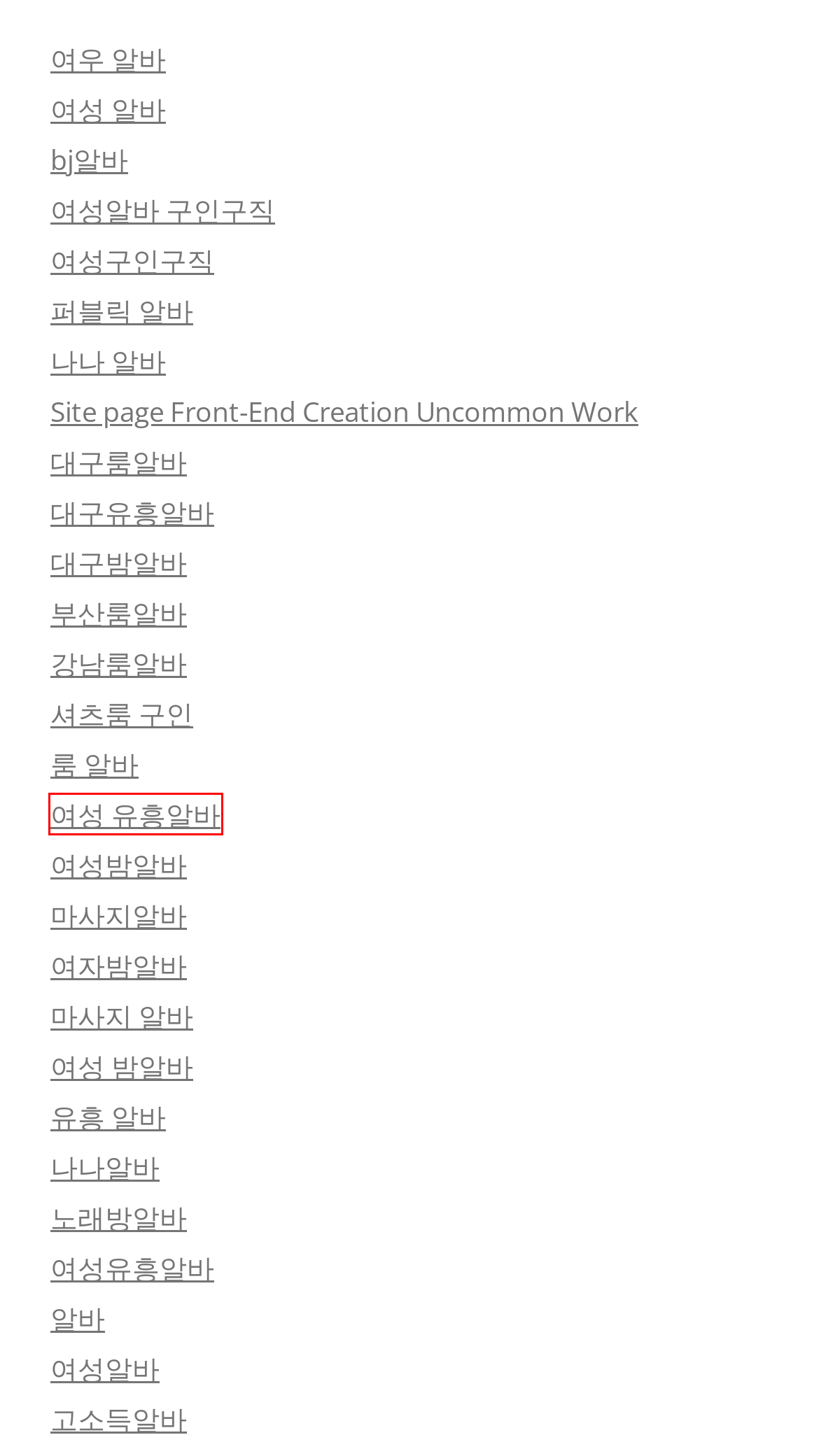Analyze the screenshot of a webpage featuring a red rectangle around an element. Pick the description that best fits the new webpage after interacting with the element inside the red bounding box. Here are the candidates:
A. Site page Front-End Creation Uncommon Work | il Dragone di Piaggia
B. 여성 유흥알바 | il Dragone di Piaggia
C. 알바 | il Dragone di Piaggia
D. 여성 알바 | il Dragone di Piaggia
E. 여성밤알바 | il Dragone di Piaggia
F. 대구밤알바 | il Dragone di Piaggia
G. 대구유흥알바 | il Dragone di Piaggia
H. 룸 알바 | il Dragone di Piaggia

B